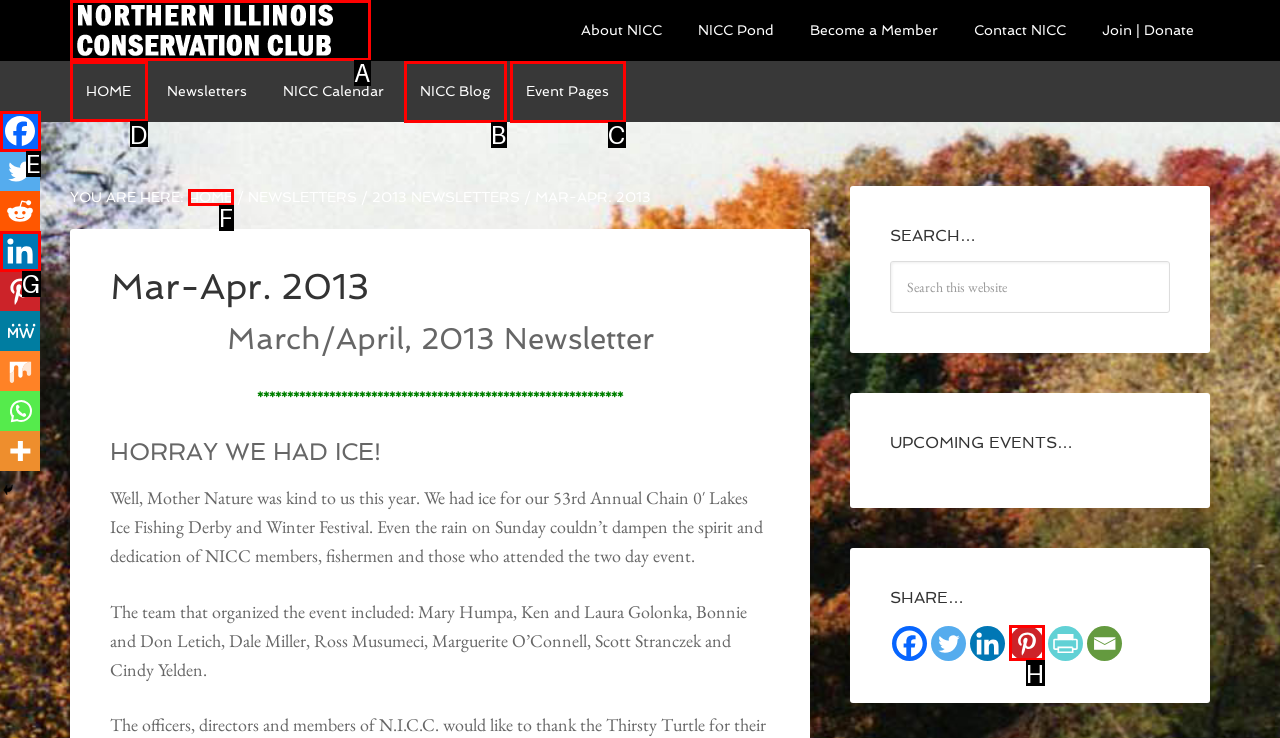Point out the specific HTML element to click to complete this task: Click on the 'HOME' link Reply with the letter of the chosen option.

D